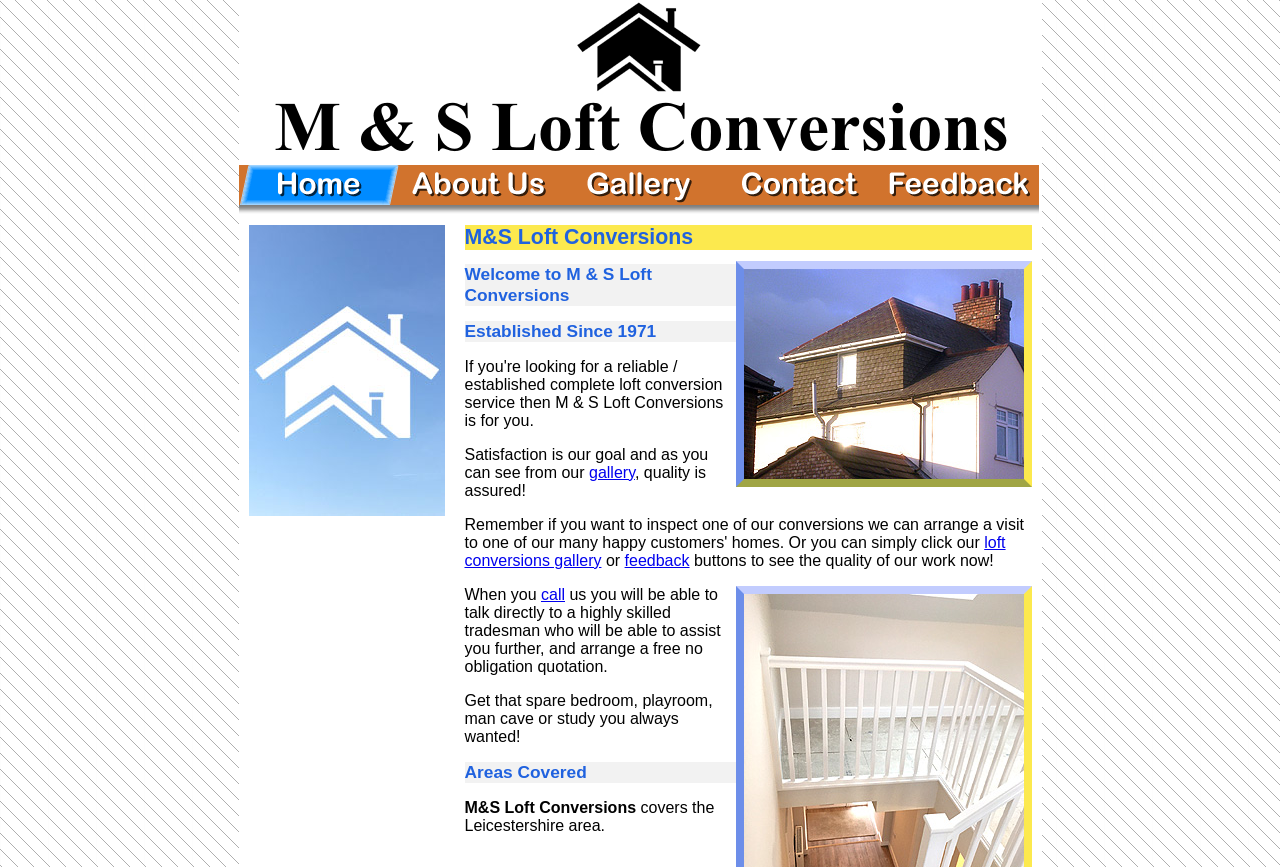Based on the element description, predict the bounding box coordinates (top-left x, top-left y, bottom-right x, bottom-right y) for the UI element in the screenshot: alt="M&S Loft Conversions text"

[0.186, 0.174, 0.811, 0.194]